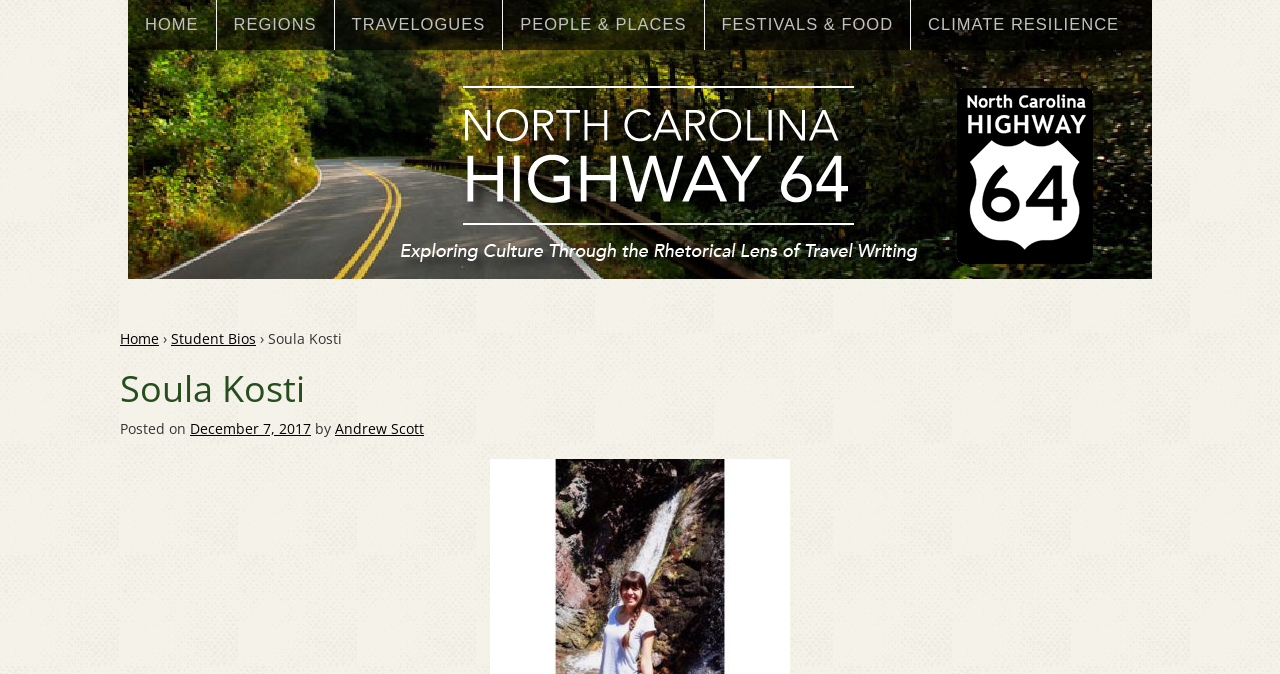What is the category of the webpage that Soula Kosti belongs to?
Please provide a single word or phrase based on the screenshot.

Student Bios